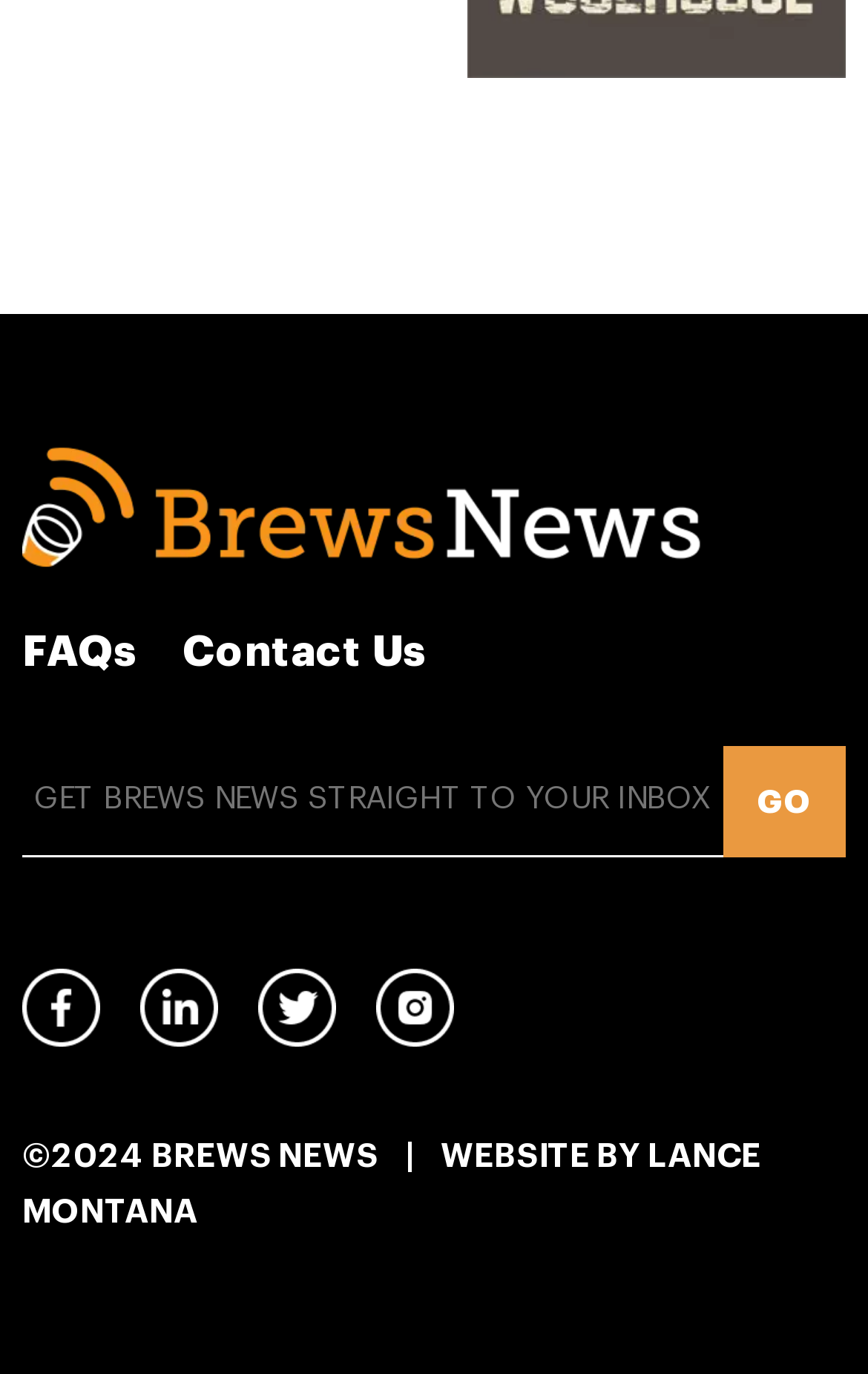Refer to the screenshot and give an in-depth answer to this question: What is the copyright year?

I looked at the StaticText element at the bottom of the webpage and found that it contains the copyright symbol followed by the year '2024', indicating that the copyright year is 2024.